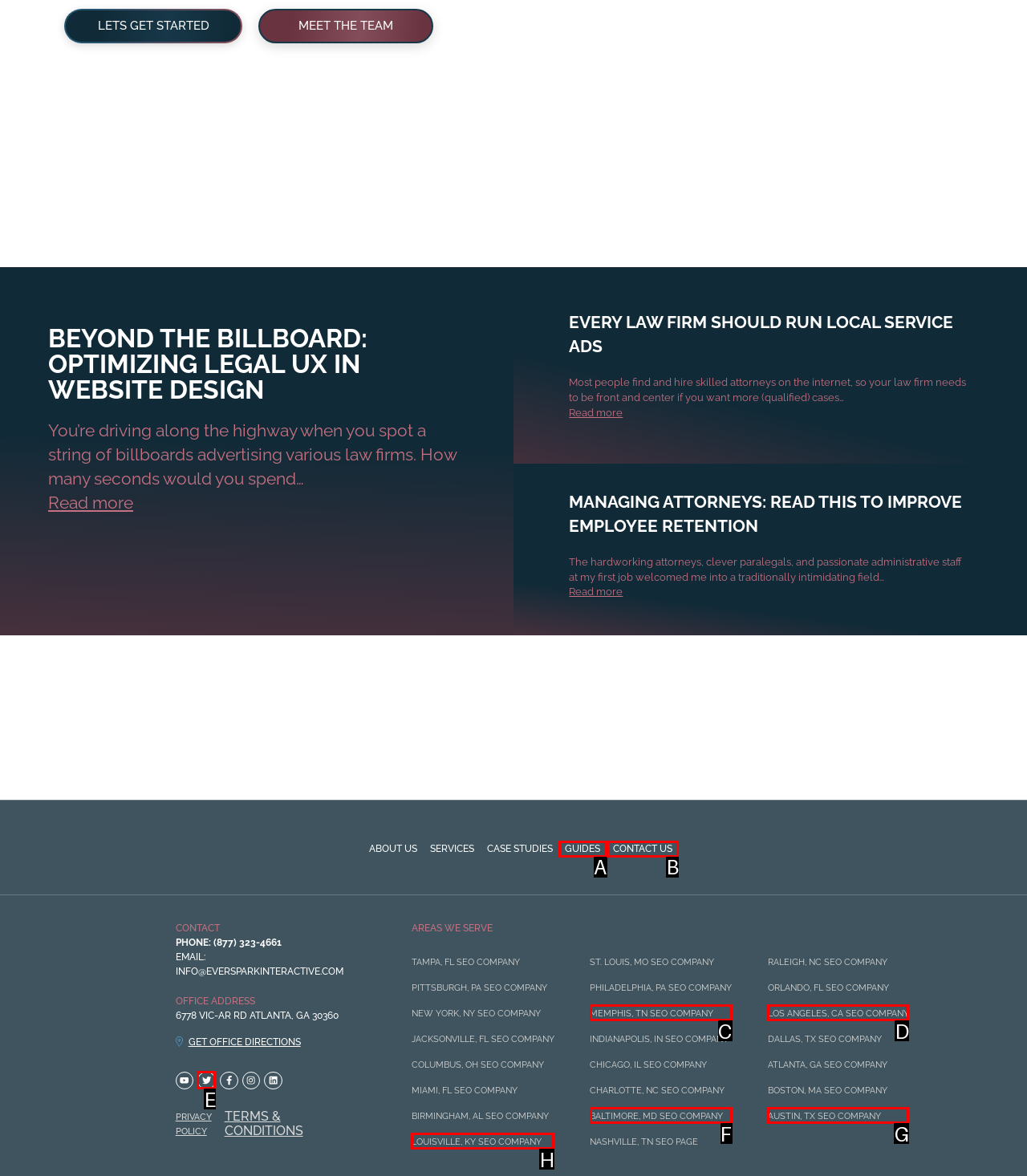Determine which letter corresponds to the UI element to click for this task: Visit the Twitter page
Respond with the letter from the available options.

E